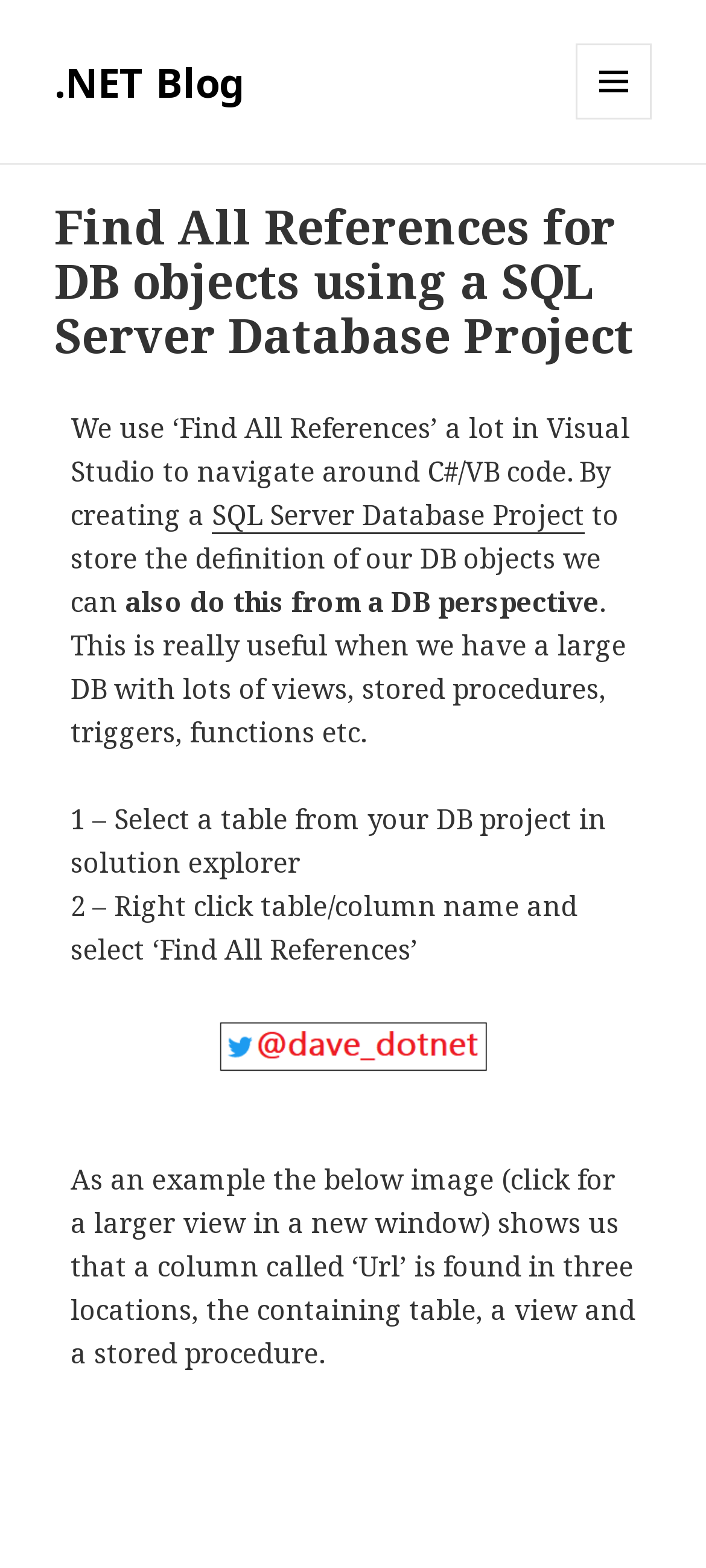Please find the main title text of this webpage.

Find All References for DB objects using a SQL Server Database Project